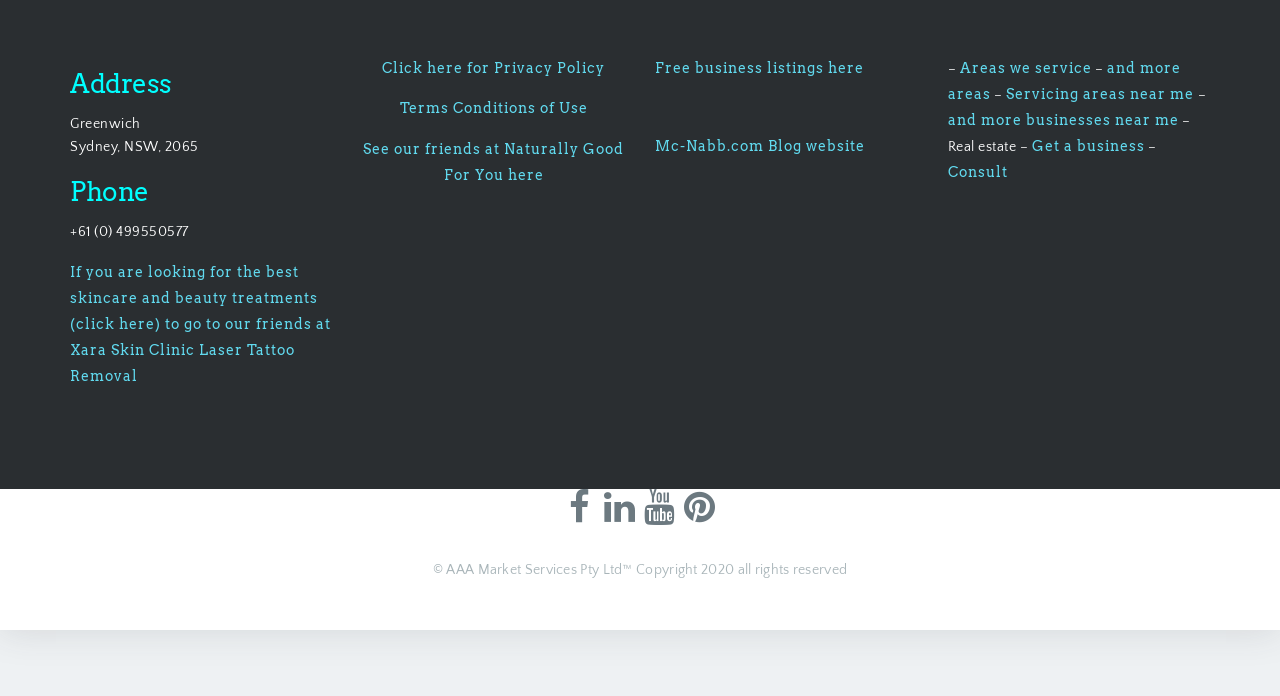Identify the bounding box for the described UI element. Provide the coordinates in (top-left x, top-left y, bottom-right x, bottom-right y) format with values ranging from 0 to 1: and more businesses near me

[0.74, 0.161, 0.921, 0.184]